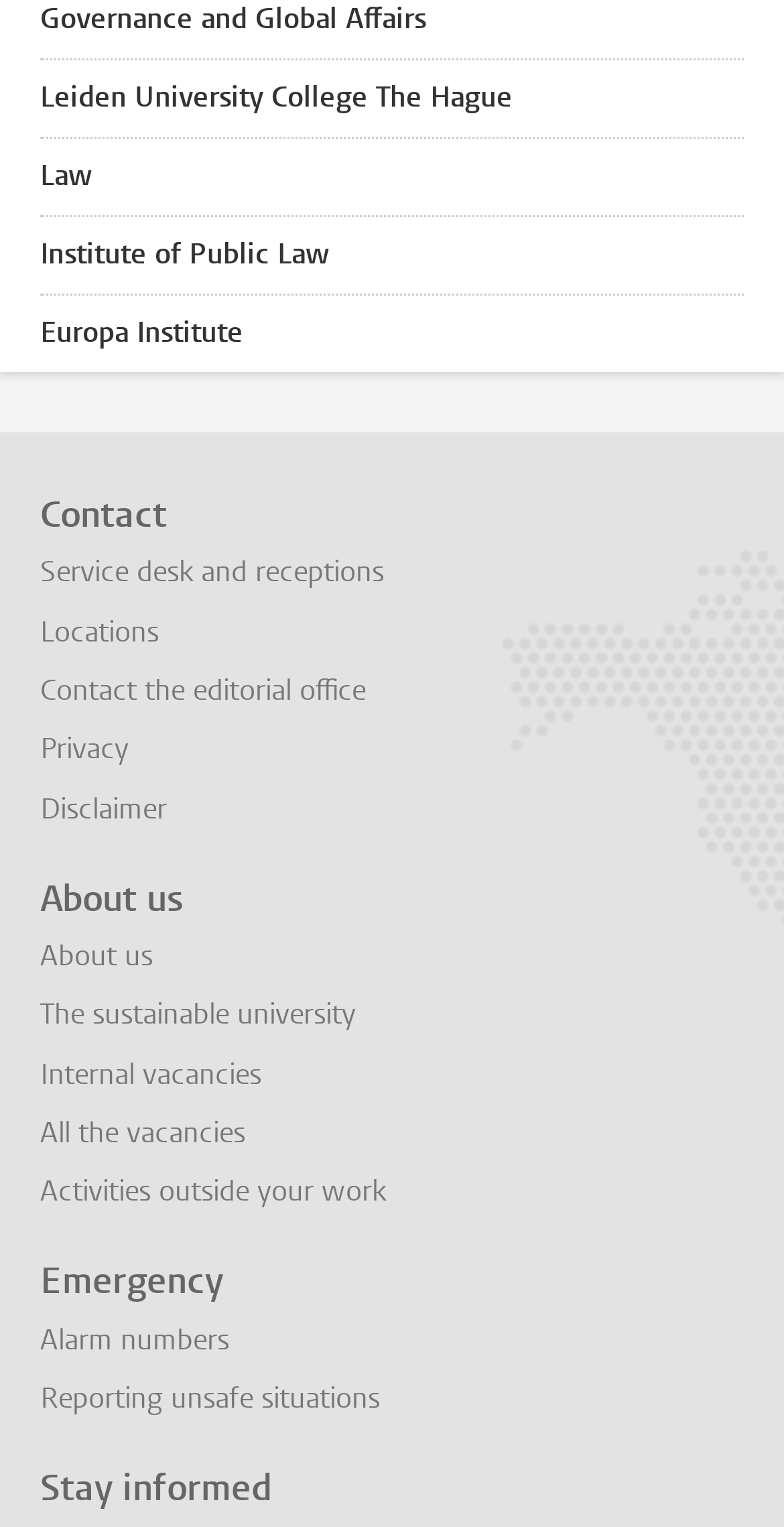Find and specify the bounding box coordinates that correspond to the clickable region for the instruction: "View 'Cleveland and Chief Wahoo'".

None